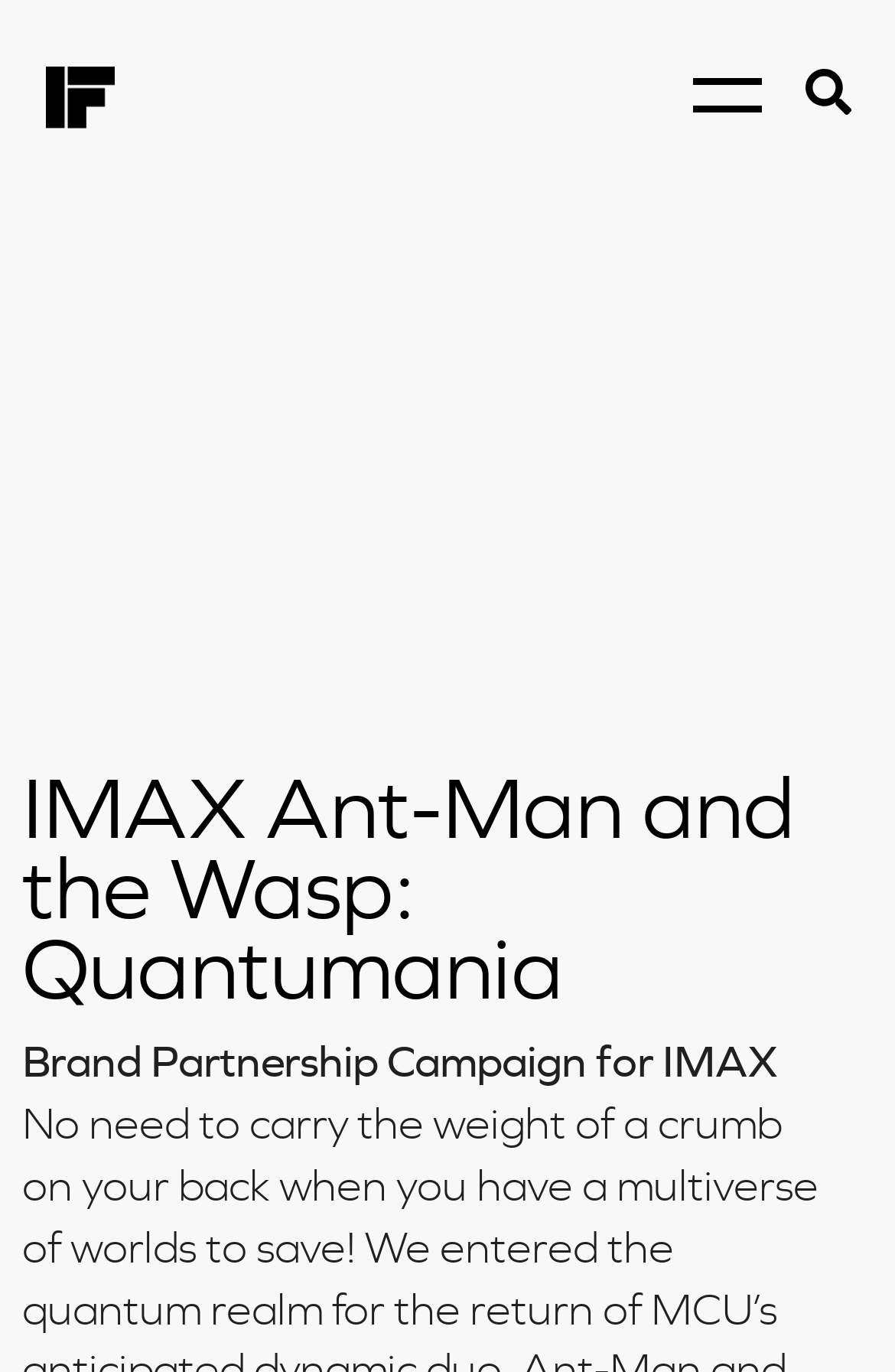Predict the bounding box of the UI element based on this description: "alt="Imaginary Forces"".

[0.05, 0.032, 0.127, 0.111]